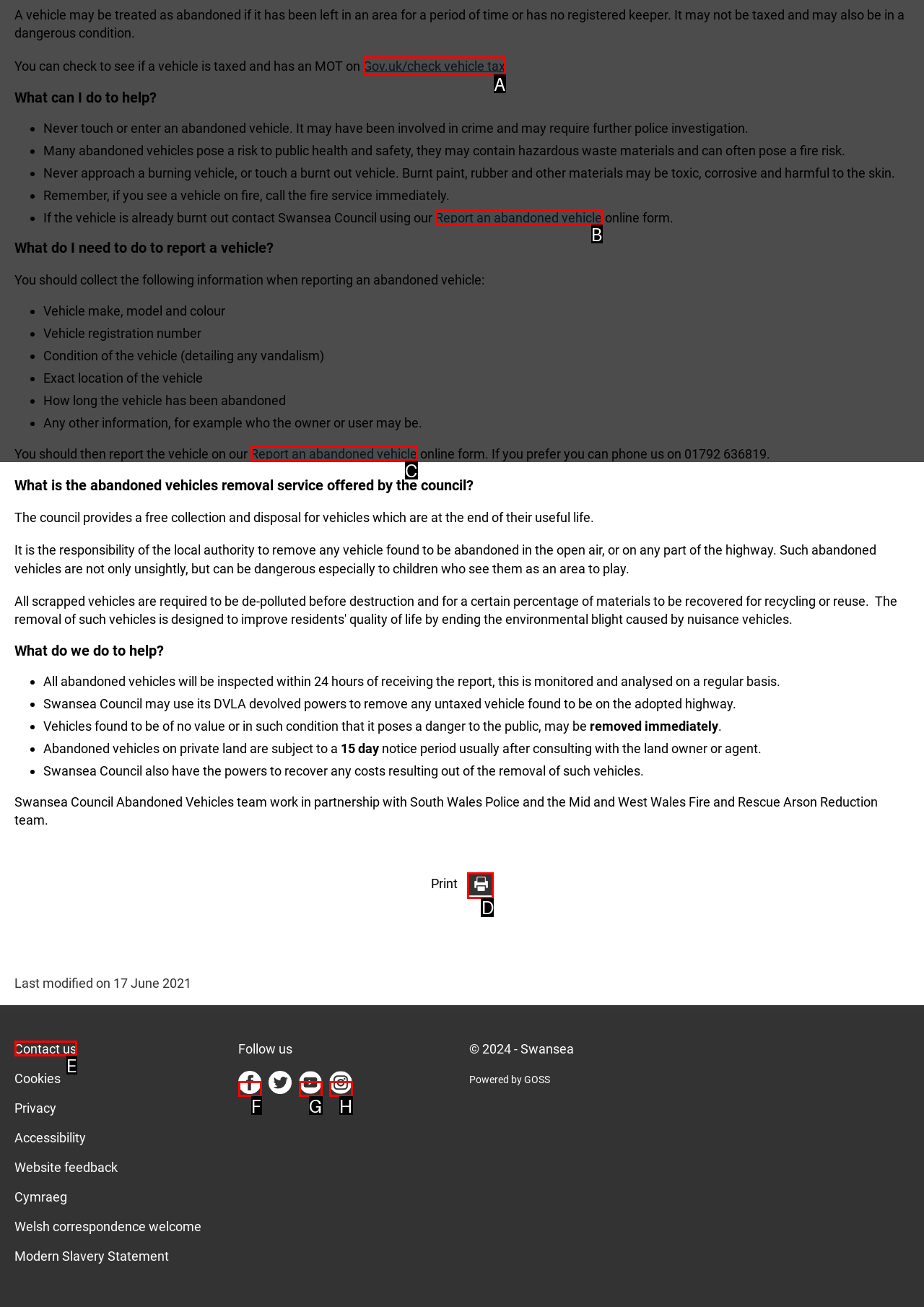Using the element description: Report an abandoned vehicle, select the HTML element that matches best. Answer with the letter of your choice.

C